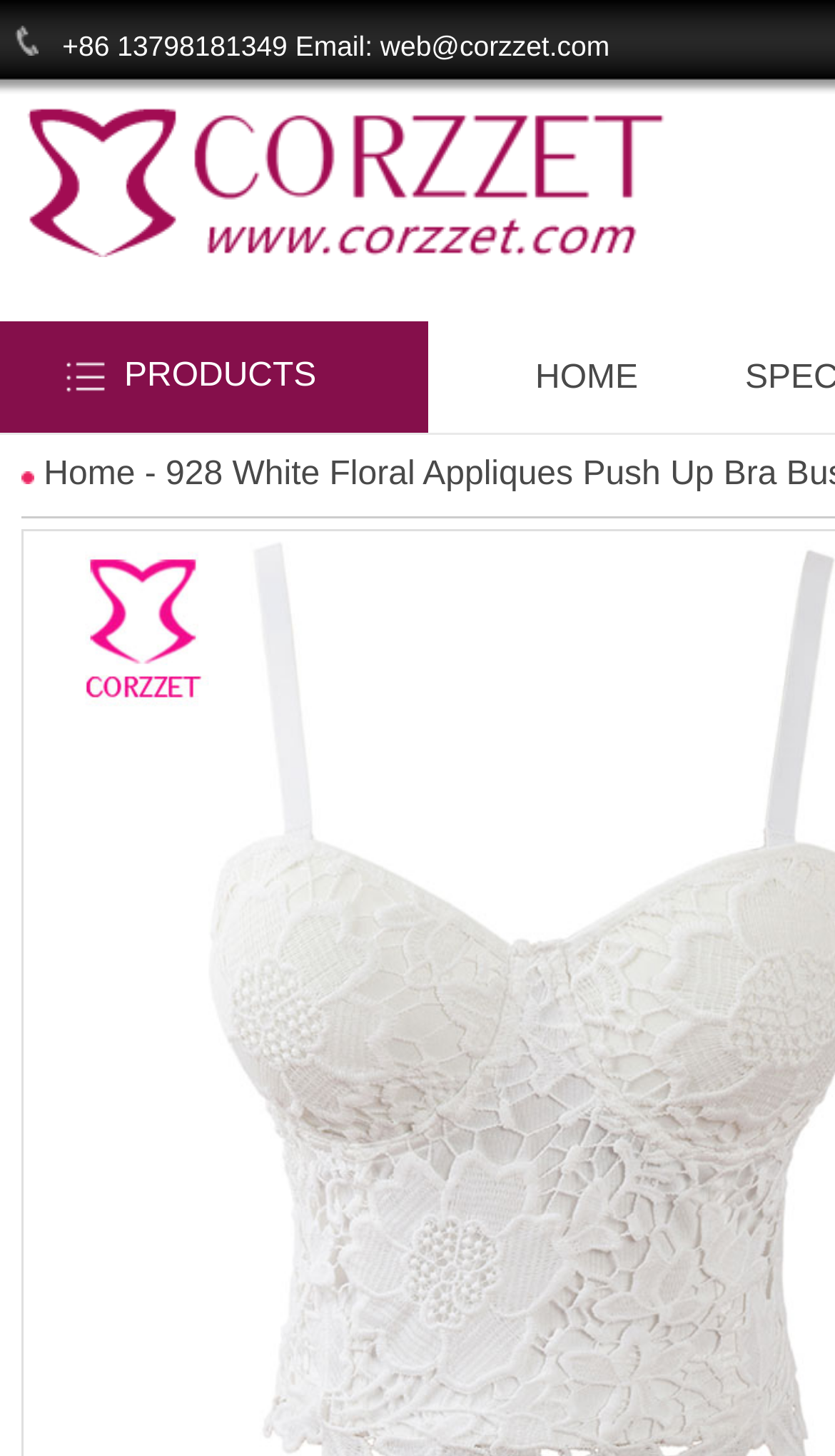Provide a brief response using a word or short phrase to this question:
How many factories does the company have?

Two